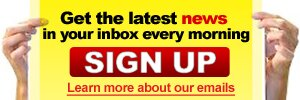Utilize the details in the image to thoroughly answer the following question: What is the suggested action for visitors?

The red button with the words 'SIGN UP' is drawing attention, inviting visitors to take action and sign up for the daily newsletter, which is the primary goal of the advertisement.